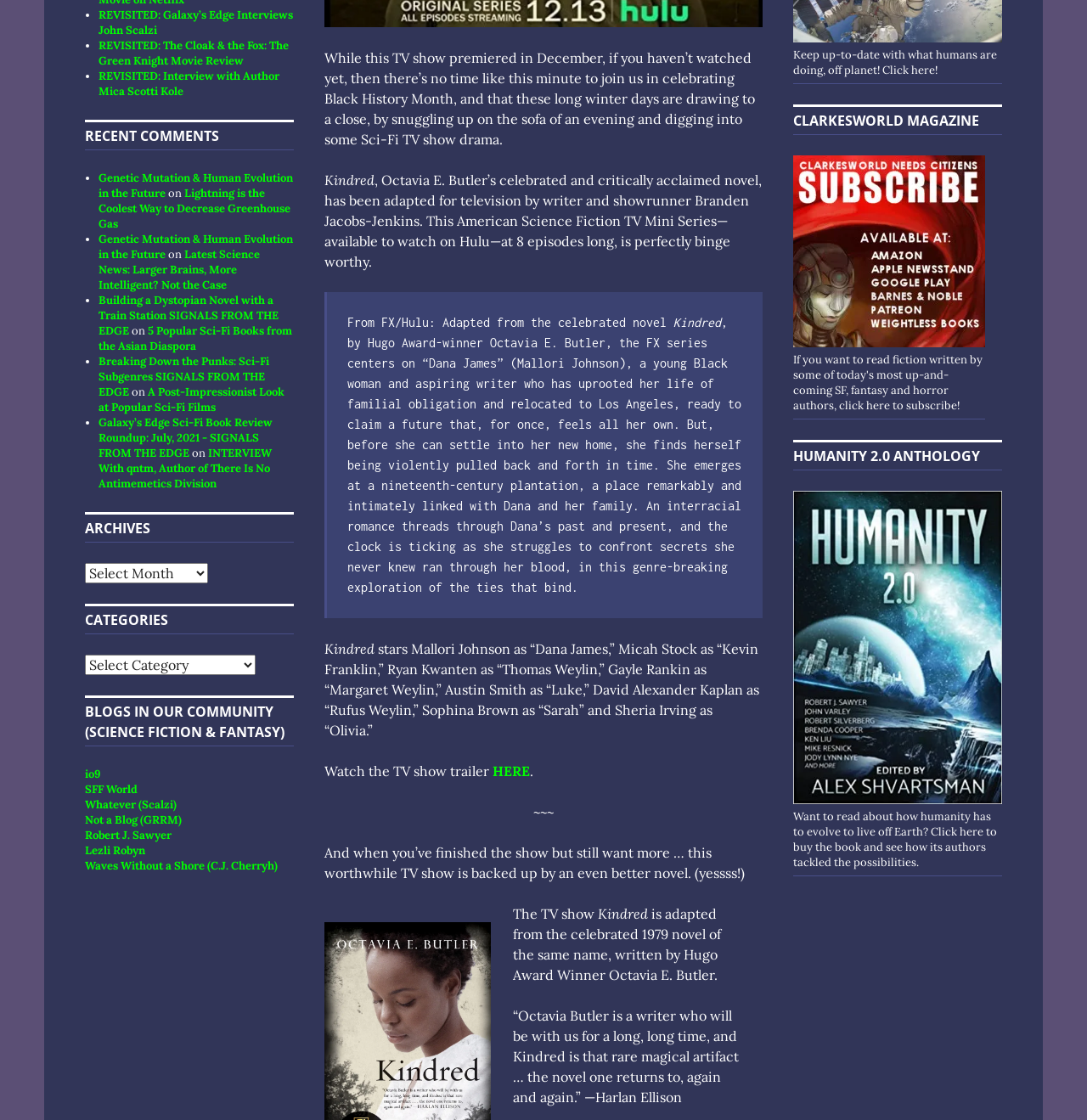How many episodes are in the TV mini series?
By examining the image, provide a one-word or phrase answer.

8